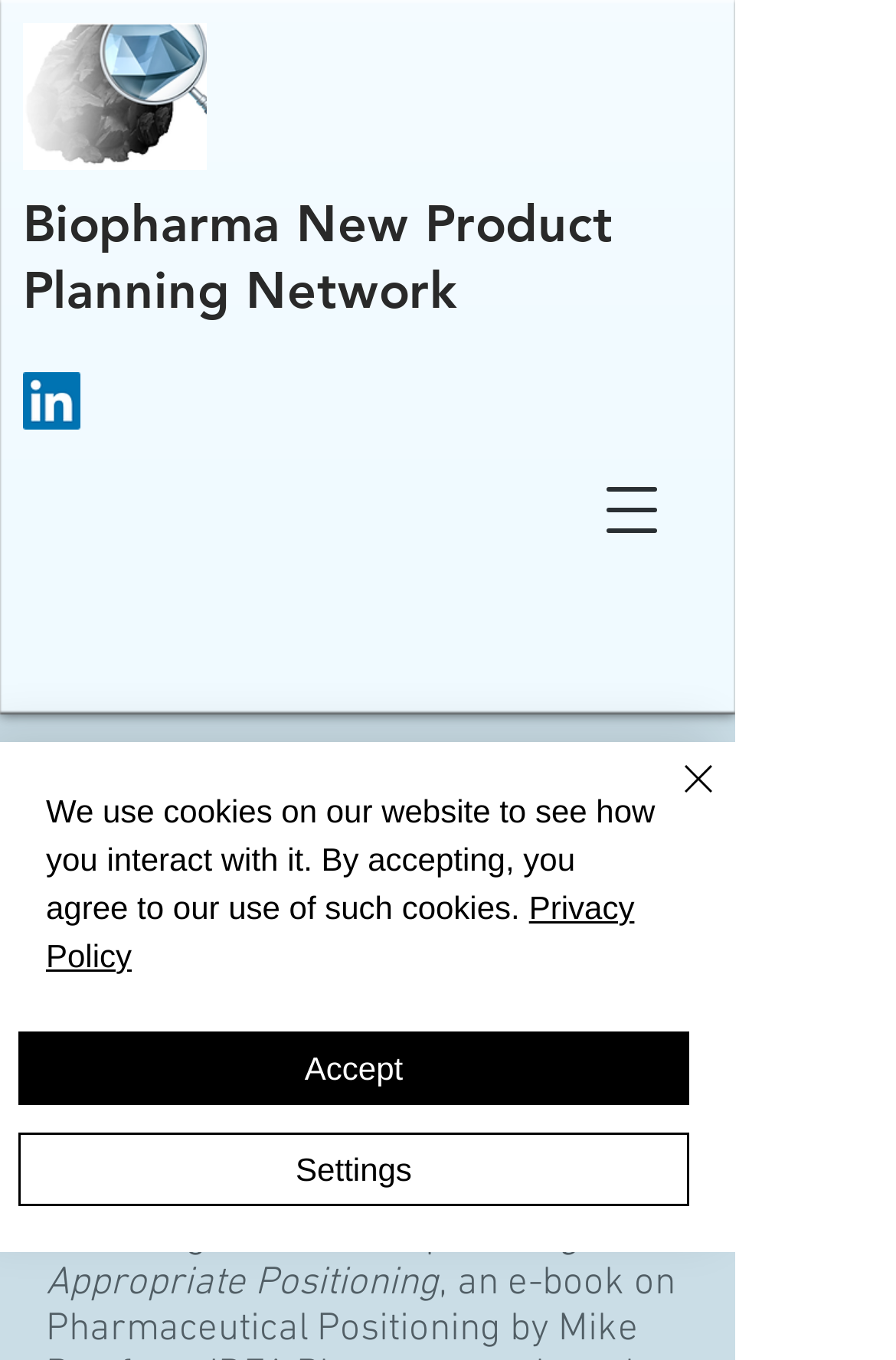Answer the question using only a single word or phrase: 
What is the text on the alert box?

We use cookies on our website...